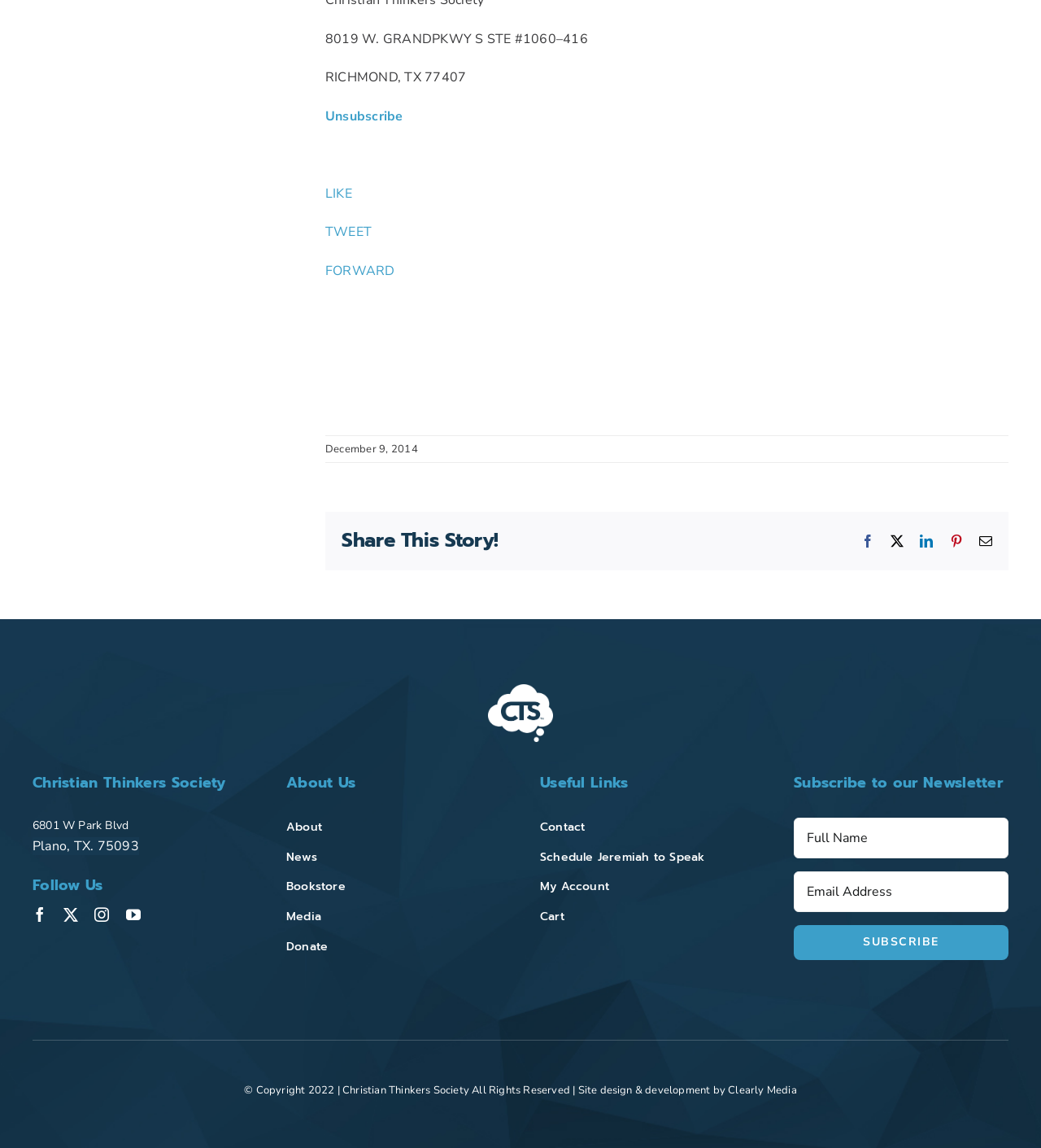Please specify the bounding box coordinates for the clickable region that will help you carry out the instruction: "Read more about KEY BROKE IN LOCK IN BEL AIR".

None